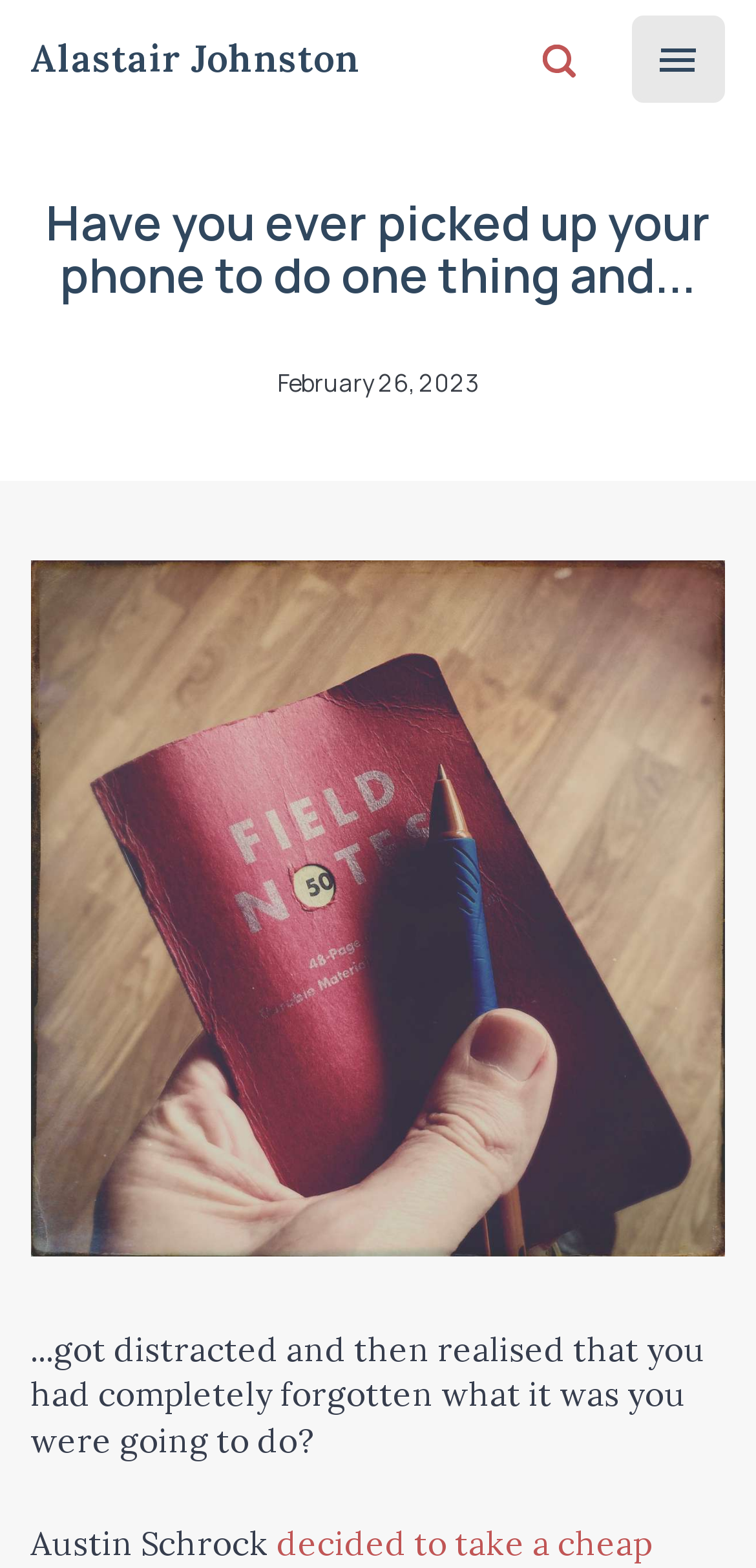Please identify the webpage's heading and generate its text content.

Have you ever picked up your phone to do one thing and...